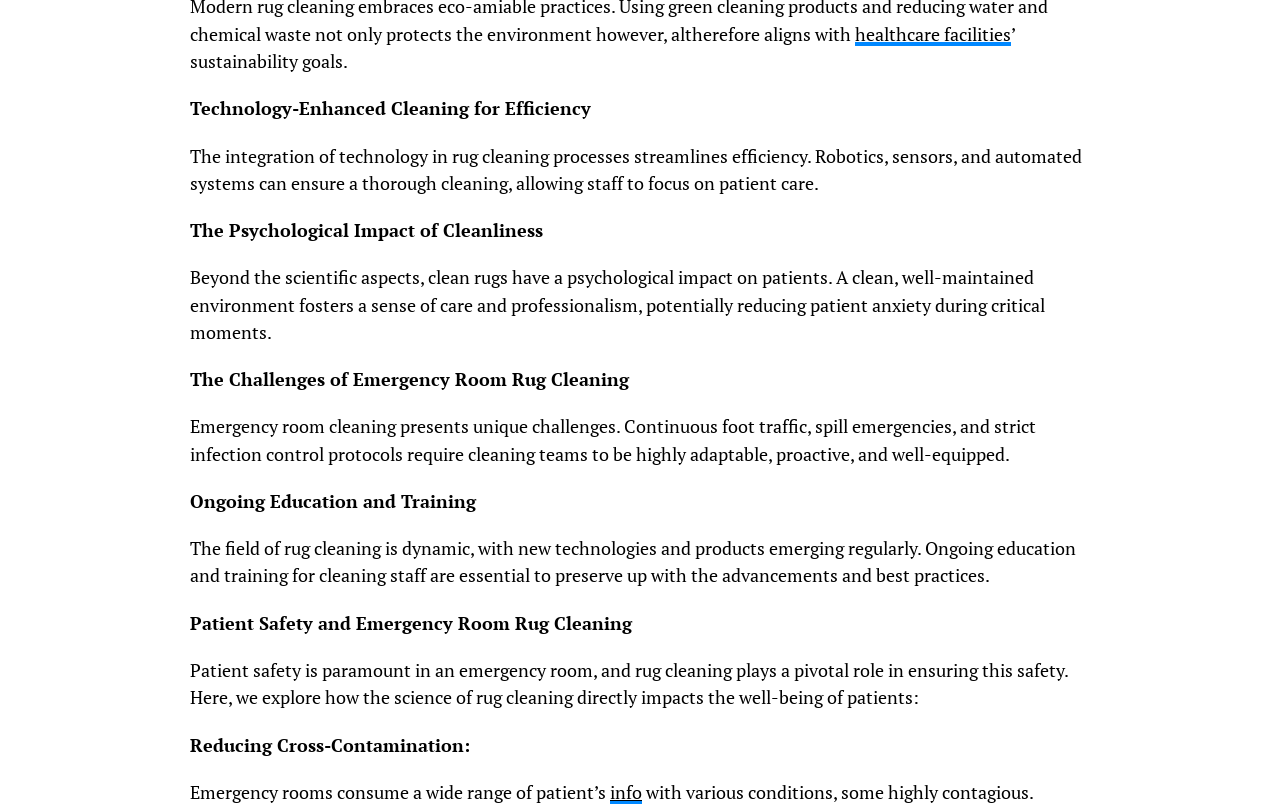What is a key aspect of patient safety in emergency rooms?
Based on the image, answer the question with as much detail as possible.

The webpage highlights the importance of reducing cross-contamination in emergency rooms, which is a critical aspect of patient safety, and rug cleaning plays a pivotal role in ensuring this safety.